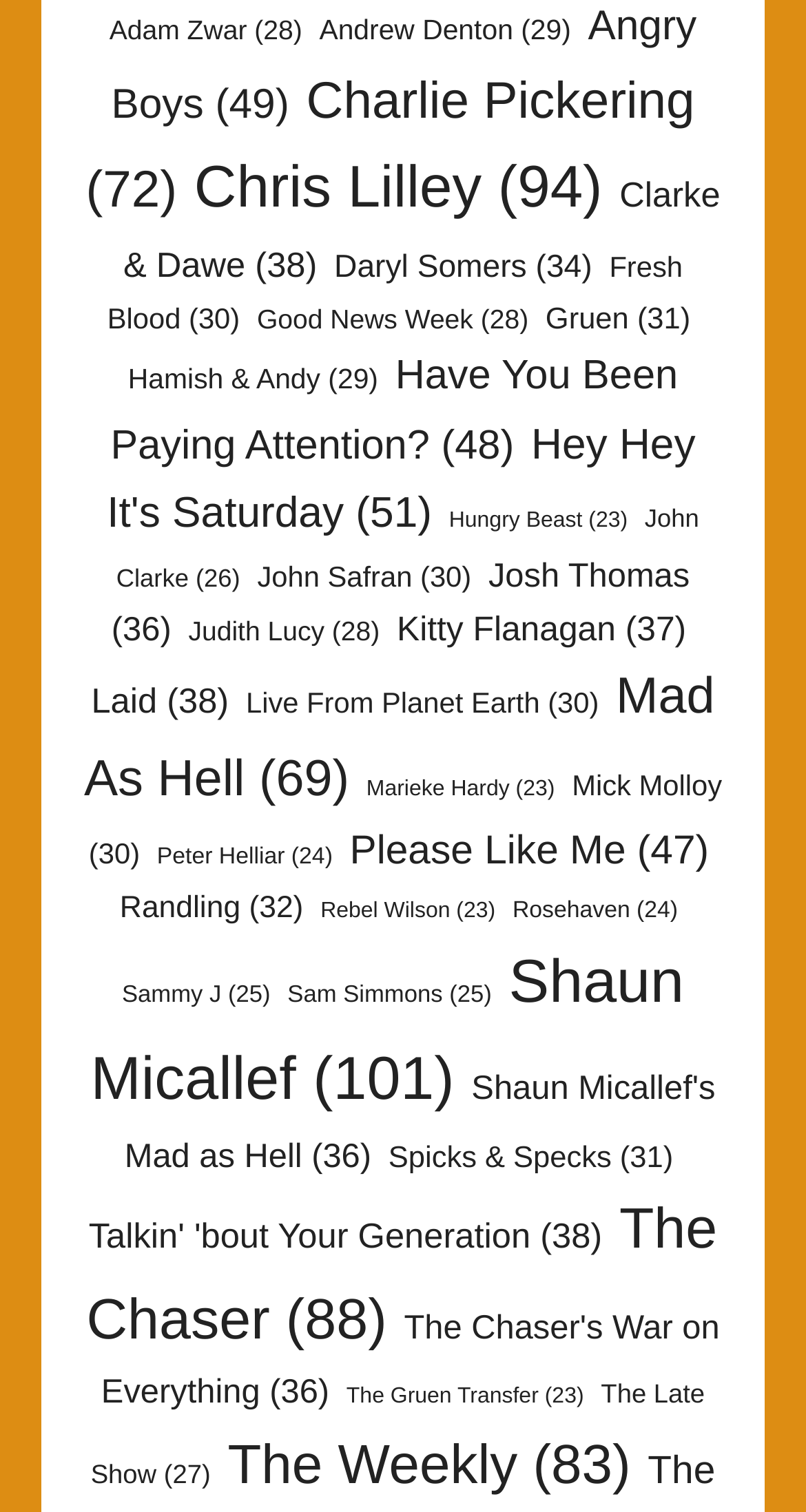Determine the bounding box coordinates of the UI element described below. Use the format (top-left x, top-left y, bottom-right x, bottom-right y) with floating point numbers between 0 and 1: Randling (32)

[0.149, 0.591, 0.376, 0.613]